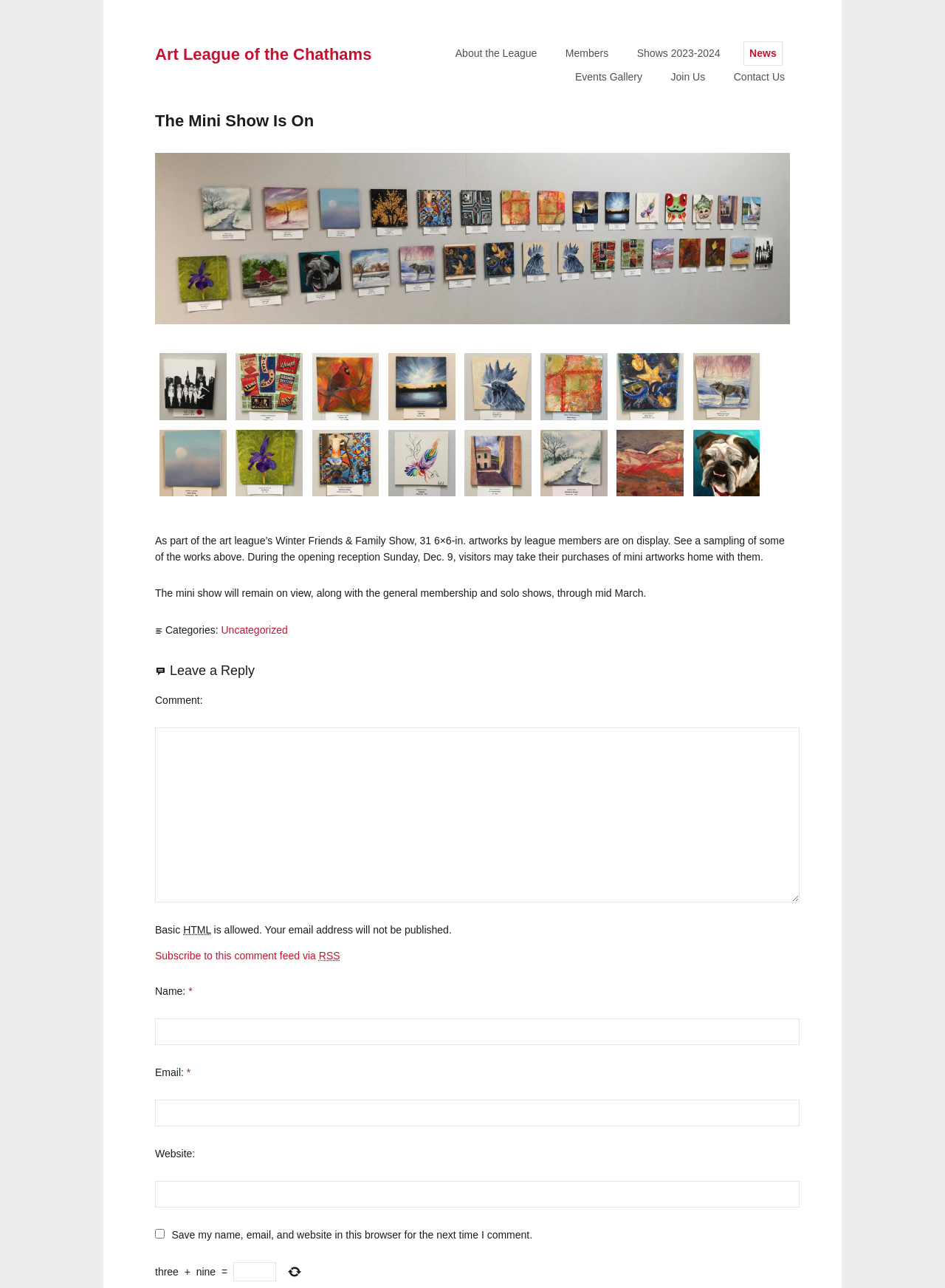Determine the bounding box coordinates in the format (top-left x, top-left y, bottom-right x, bottom-right y). Ensure all values are floating point numbers between 0 and 1. Identify the bounding box of the UI element described by: Members

[0.593, 0.033, 0.649, 0.05]